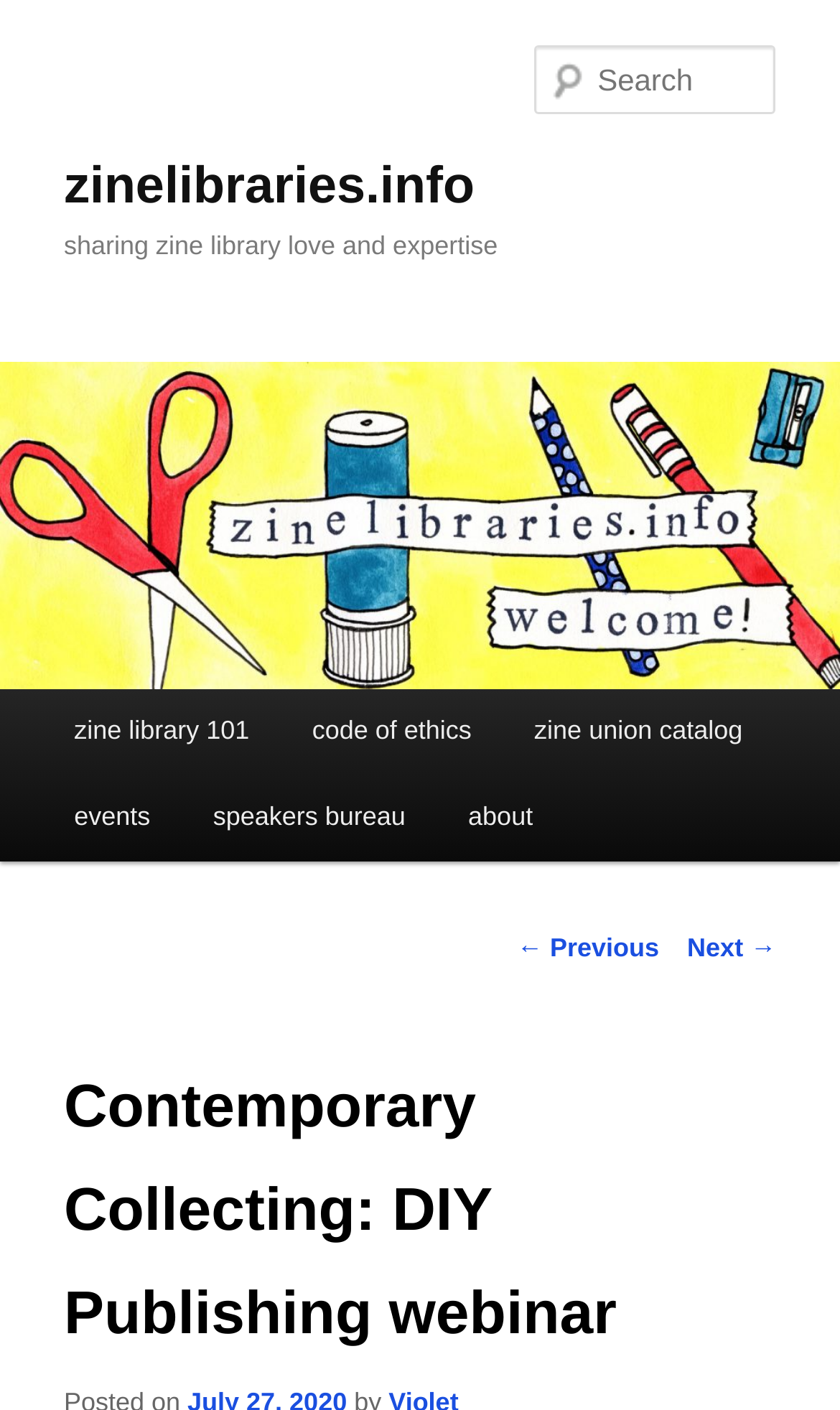Given the element description "zine union catalog" in the screenshot, predict the bounding box coordinates of that UI element.

[0.599, 0.489, 0.921, 0.55]